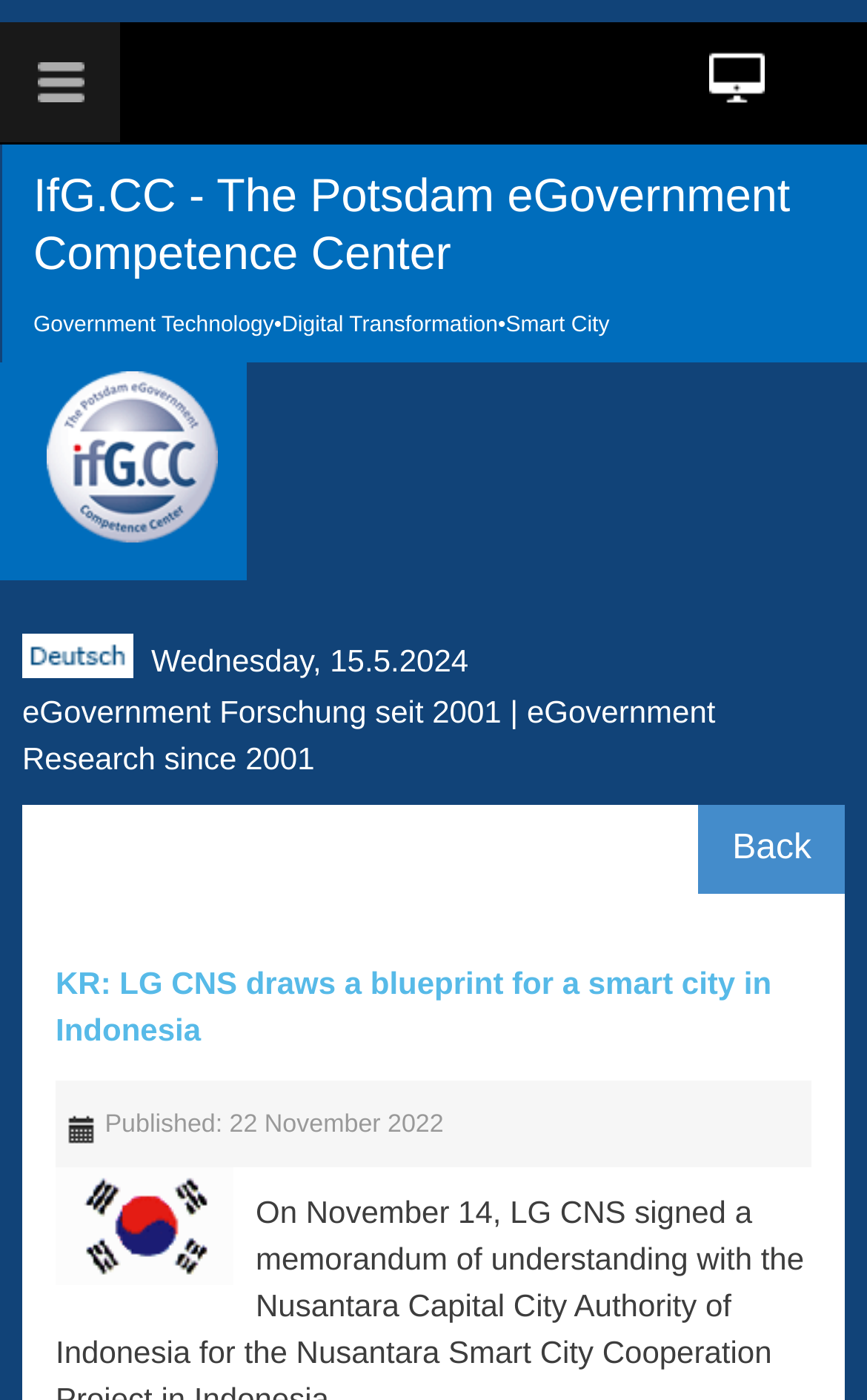What is the position of the 'Back' link?
Please look at the screenshot and answer using one word or phrase.

Bottom right